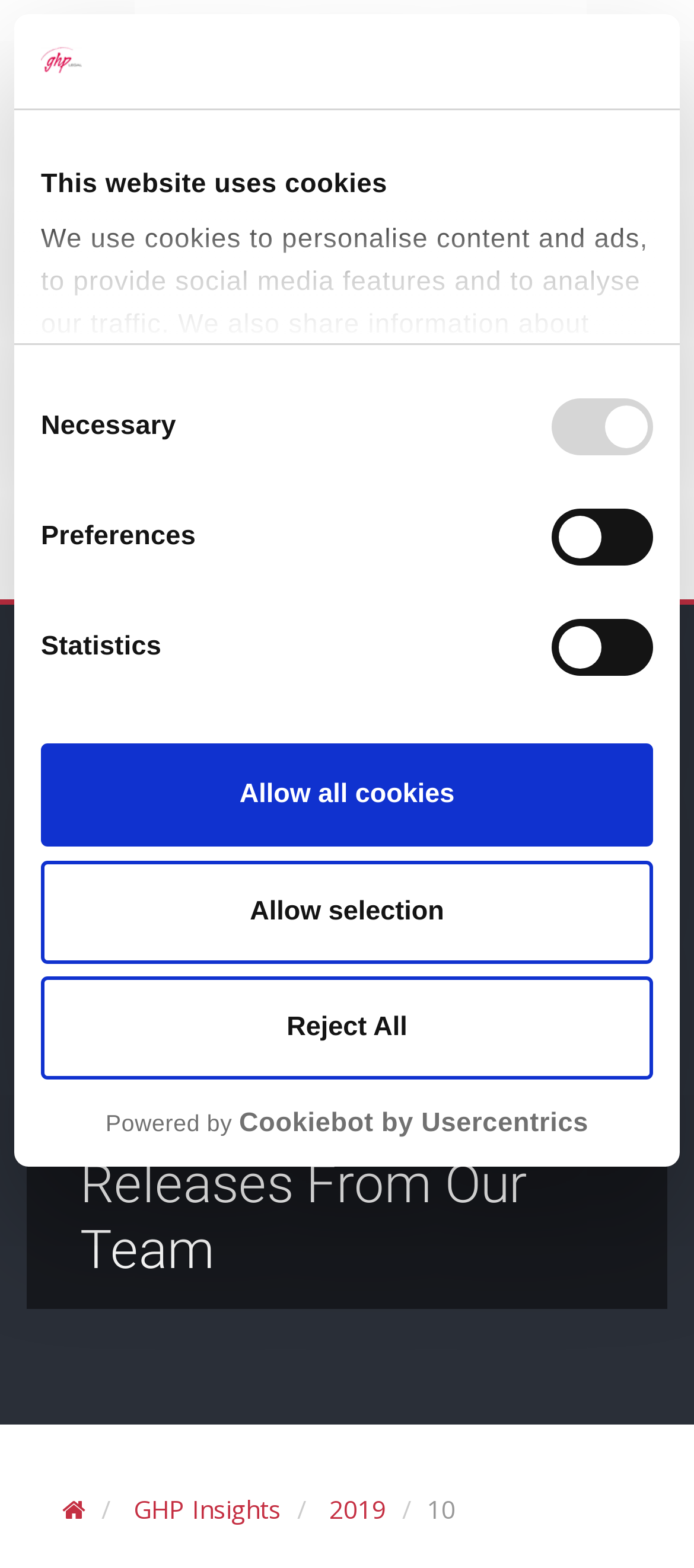What is the 'GHP Insights' section about?
Please give a detailed answer to the question using the information shown in the image.

The 'GHP Insights' section appears to be a collection of news articles, Q&As, and press releases published by GHP Legal, with a heading that suggests it is a section for news and articles from the law firm's team.